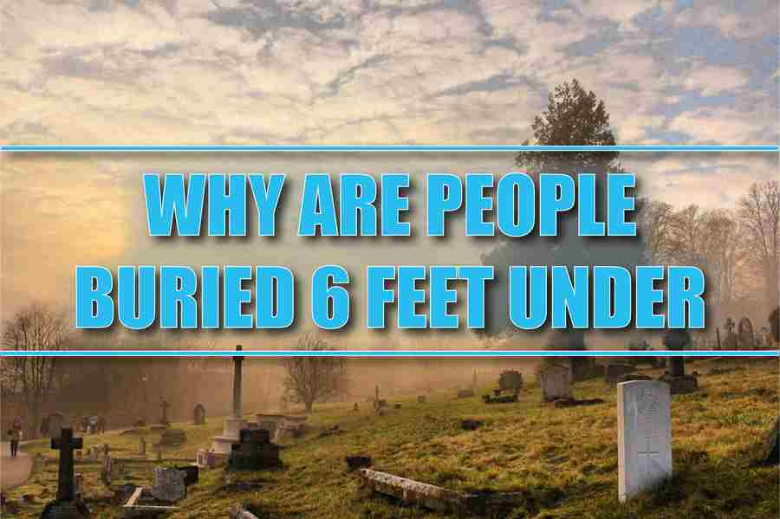Give a detailed account of the elements present in the image.

The image features a serene cemetery scene at dawn, with soft light illuminating the landscape. In the foreground, gravestones of various shapes and sizes are scattered across a lush, green hillside, surrounded by trees that provide a sense of tranquility. The sky is painted in warm hues, suggesting a peaceful morning atmosphere. Overlaying this picturesque backdrop is the bold text: "WHY ARE PEOPLE BURIED 6 FEET UNDER," which invites viewers to explore the historical and cultural significance behind this traditional burial depth. This image sets the tone for a thoughtful discussion on the practices surrounding death and burial, emphasizing curiosity and reverence for the customs that have shaped societal attitudes toward final resting places.